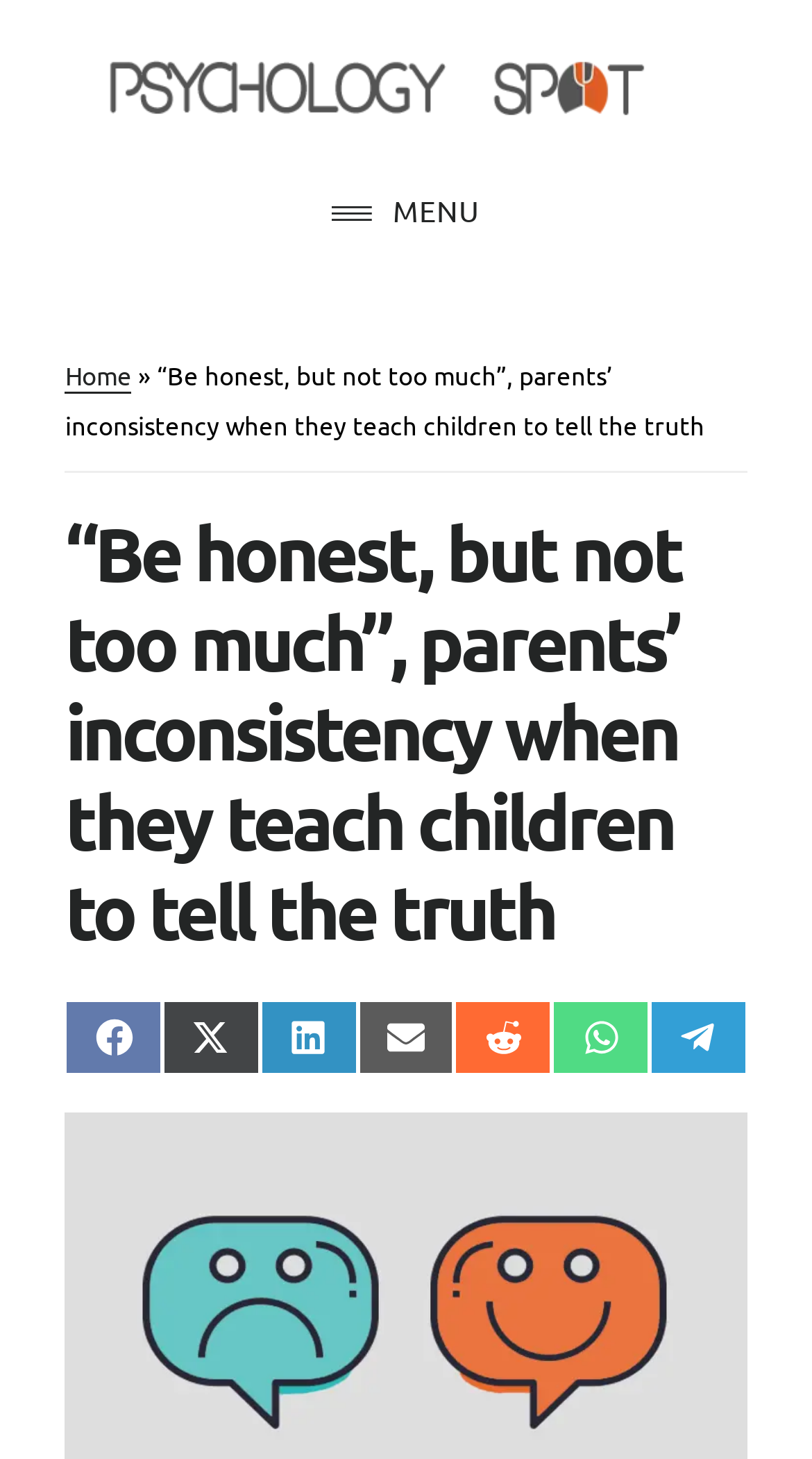Give a concise answer using one word or a phrase to the following question:
What is the text of the main heading?

“Be honest, but not too much”, parents’ inconsistency when they teach children to tell the truth